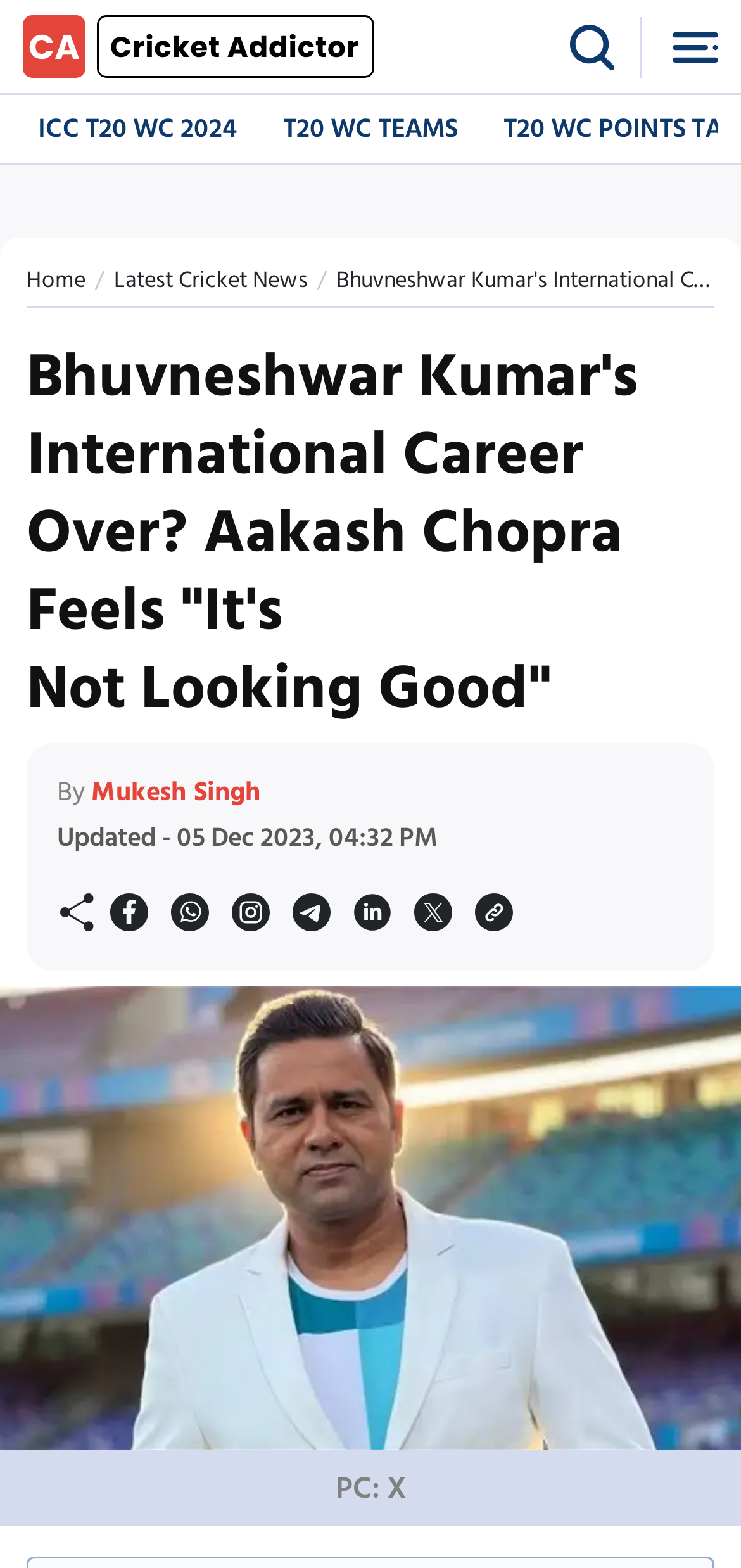What is the date of the news article?
Examine the webpage screenshot and provide an in-depth answer to the question.

I determined the date of the news article by reading the static text element with the text 'Updated - 05 Dec 2023, 04:32 PM'.